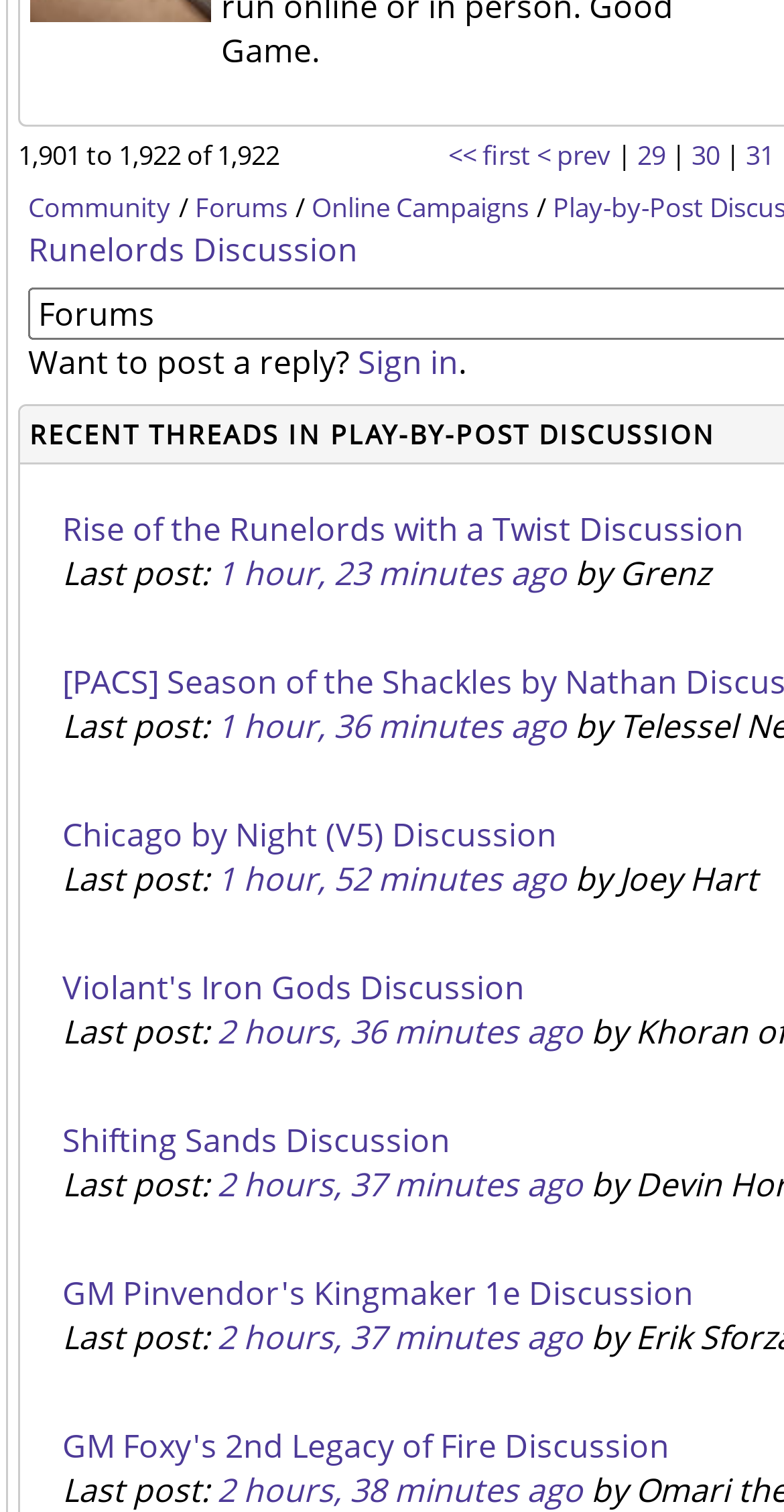Can you pinpoint the bounding box coordinates for the clickable element required for this instruction: "Go to the first page"? The coordinates should be four float numbers between 0 and 1, i.e., [left, top, right, bottom].

[0.572, 0.09, 0.677, 0.114]